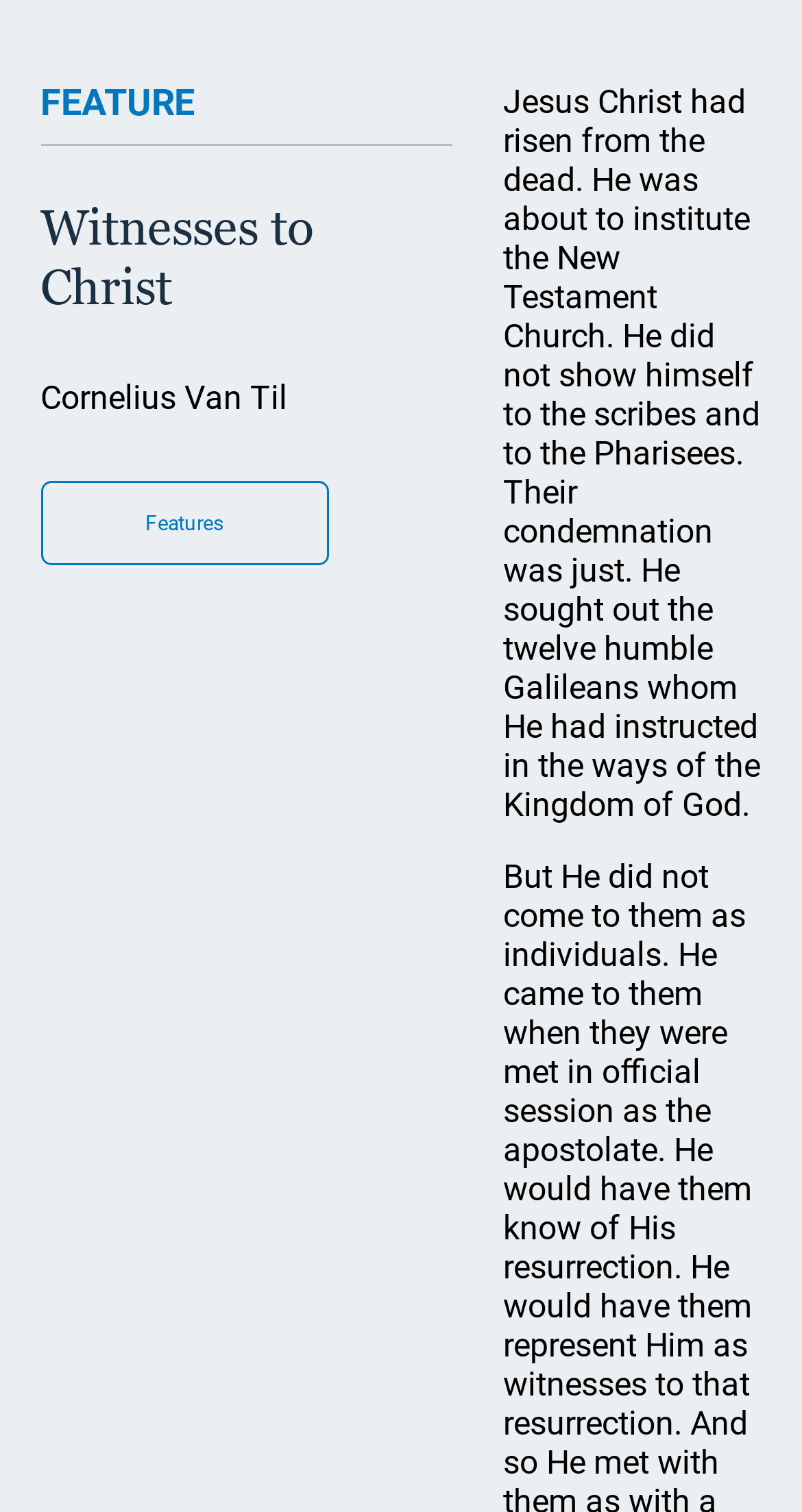Based on the element description: "parent_node: ORDAINED SERVANT", identify the bounding box coordinates for this UI element. The coordinates must be four float numbers between 0 and 1, listed as [left, top, right, bottom].

[0.615, 0.381, 0.704, 0.406]